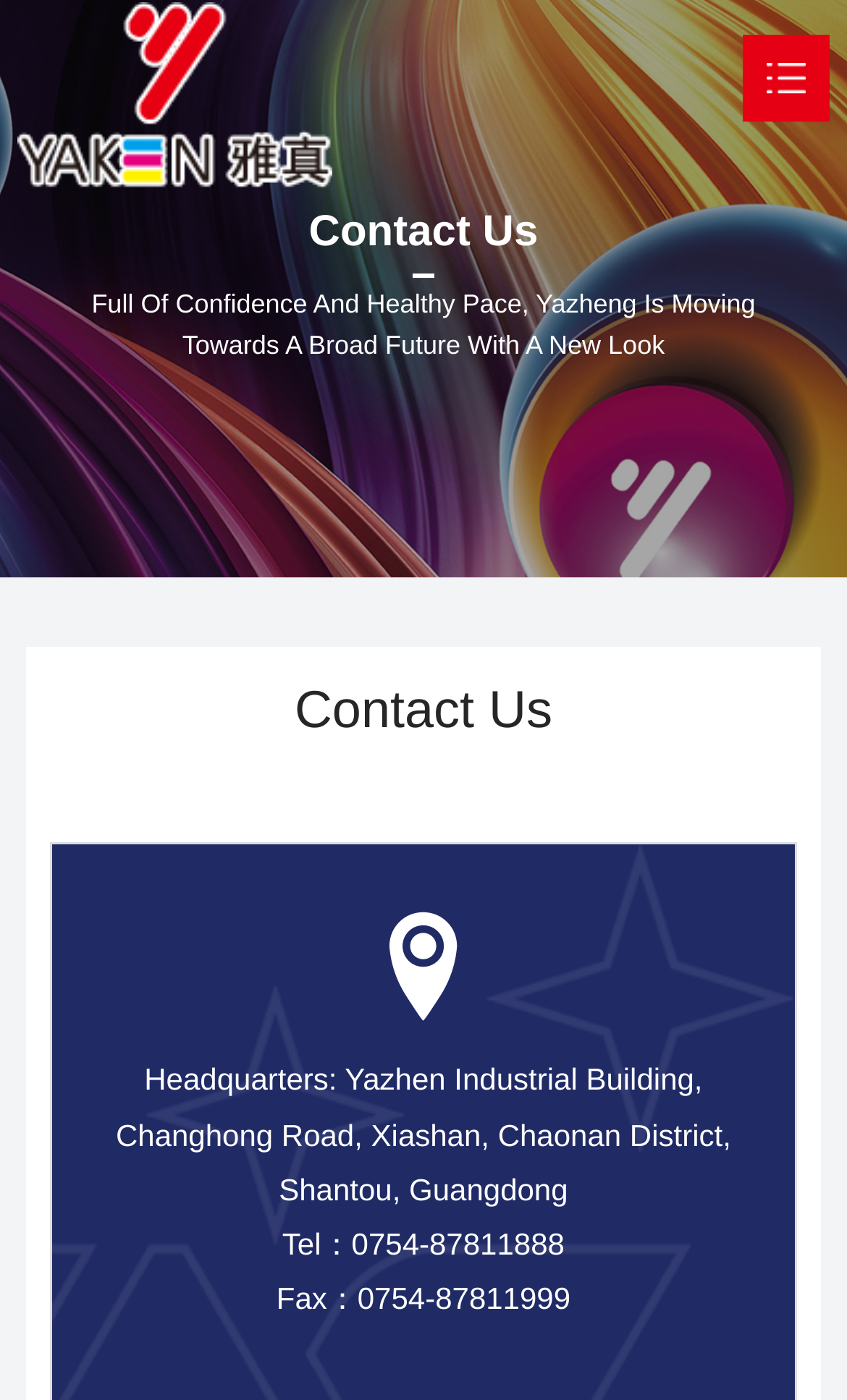Provide a brief response to the question below using one word or phrase:
What are the contact details of the headquarters?

Yazhen Industrial Building, Changhong Road, Xiashan, Chaonan District, Shantou, Guangdong